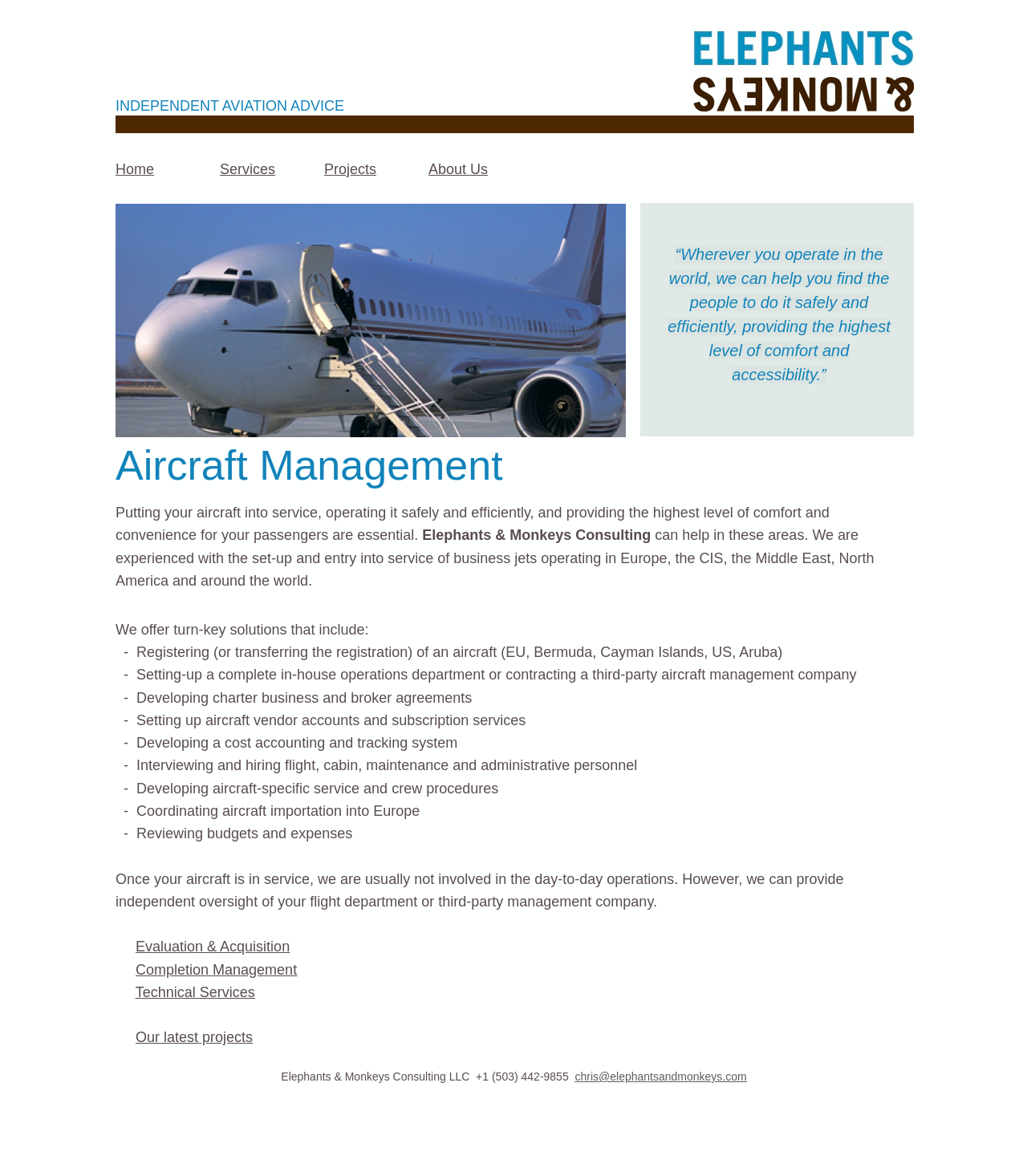Locate the bounding box coordinates of the clickable region to complete the following instruction: "read about us."

None